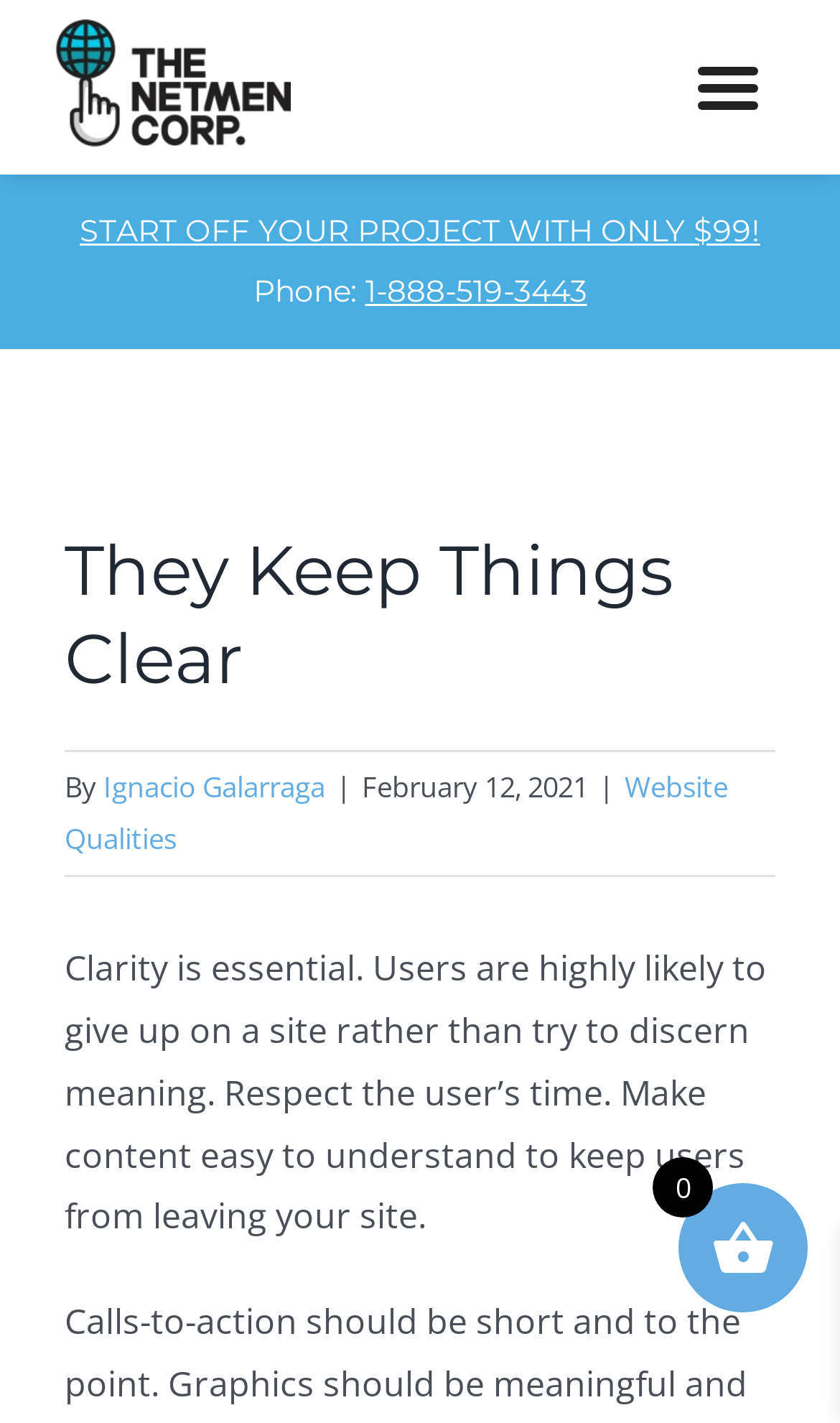Extract the bounding box coordinates for the UI element described by the text: "1-888-519-3443". The coordinates should be in the form of [left, top, right, bottom] with values between 0 and 1.

[0.435, 0.191, 0.699, 0.218]